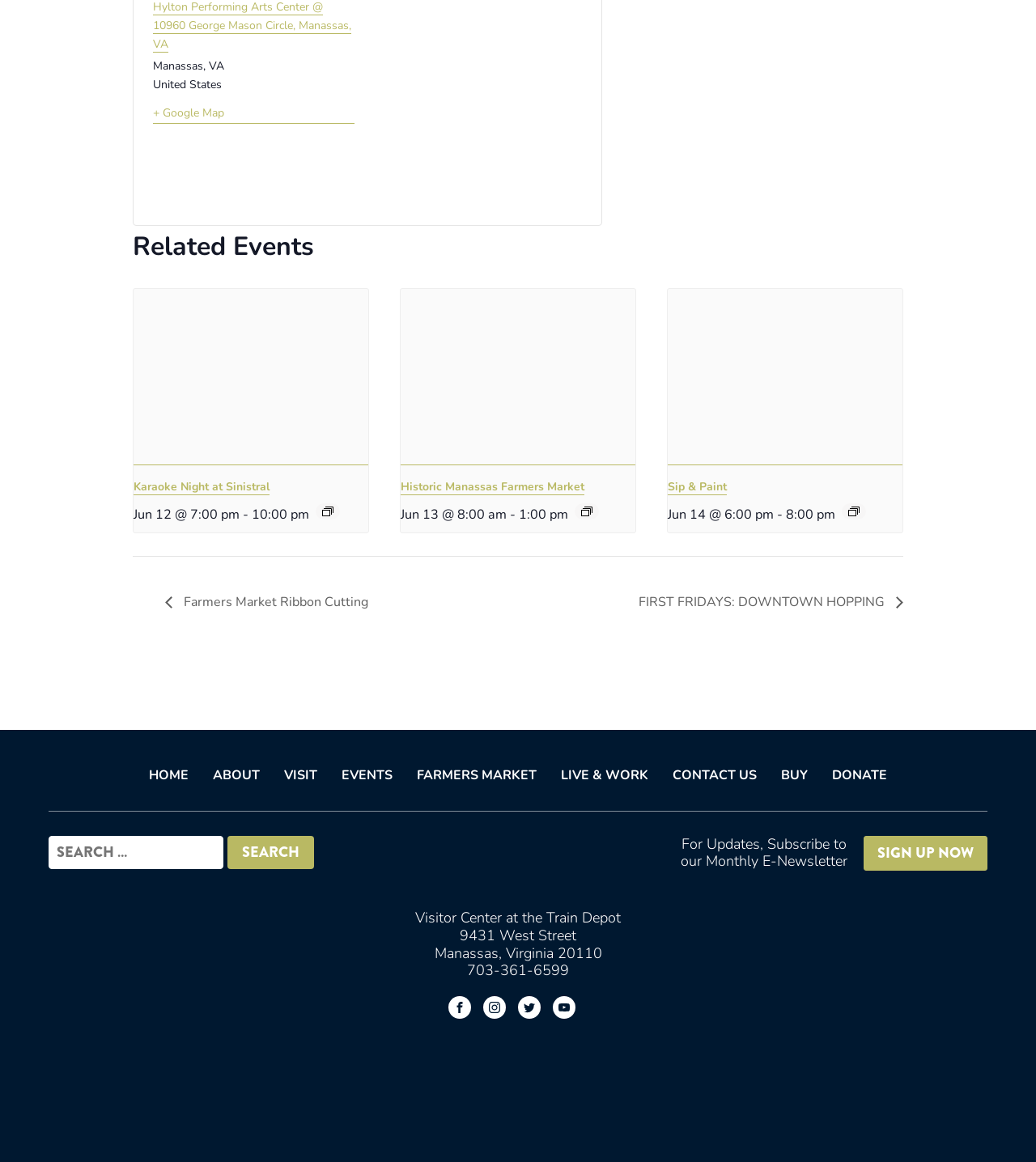From the given element description: "Contact us", find the bounding box for the UI element. Provide the coordinates as four float numbers between 0 and 1, in the order [left, top, right, bottom].

[0.638, 0.649, 0.742, 0.687]